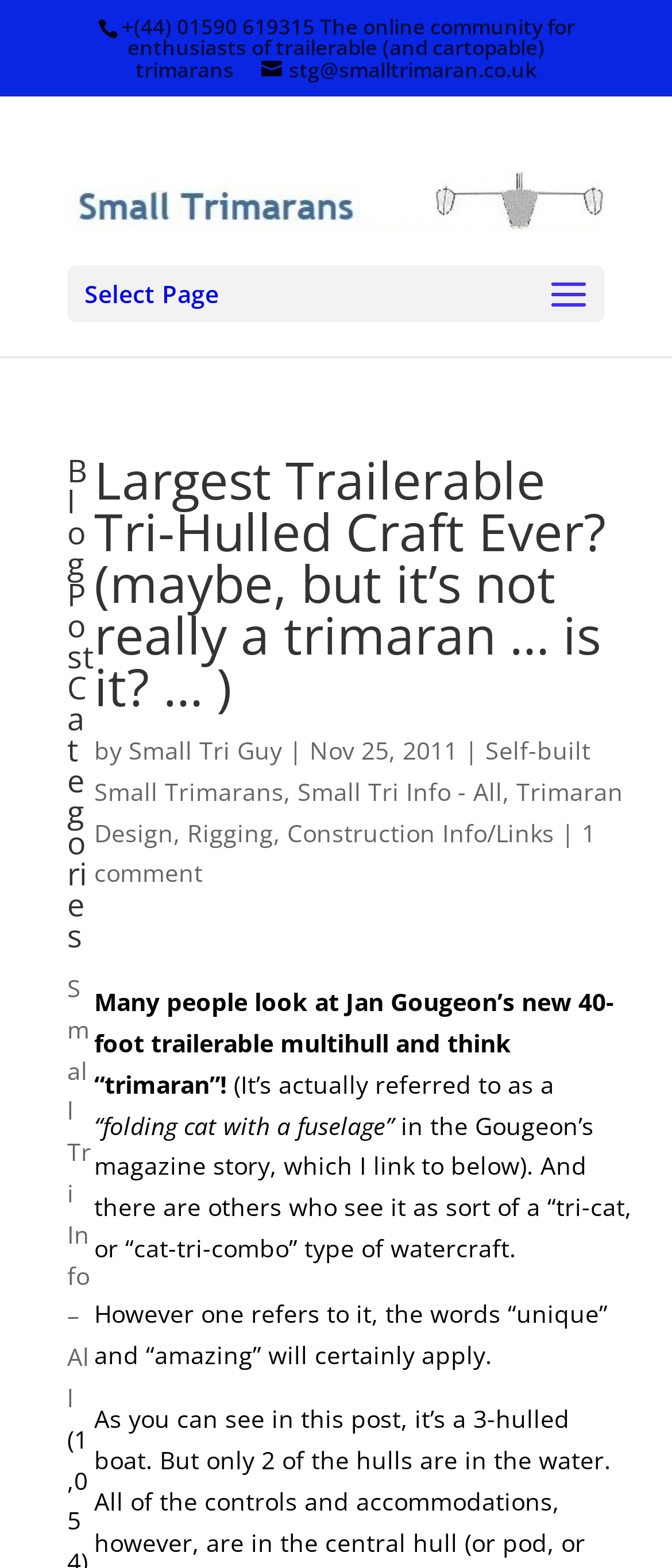Please determine the bounding box coordinates for the element that should be clicked to follow these instructions: "Contact the online community".

[0.181, 0.008, 0.855, 0.054]